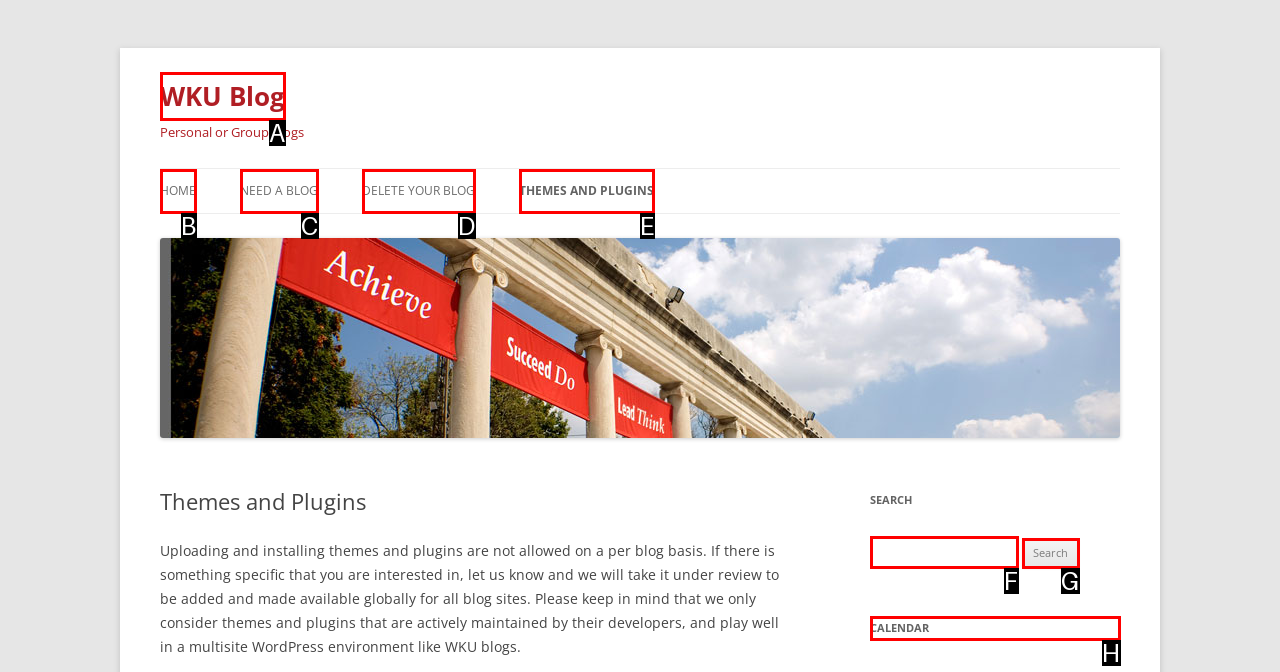Based on the choices marked in the screenshot, which letter represents the correct UI element to perform the task: Contact the consulting company?

None